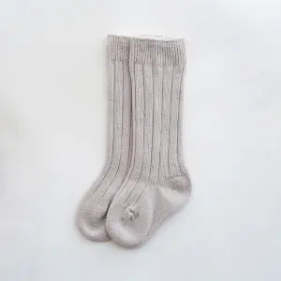Generate an elaborate caption that covers all aspects of the image.

These adorable winter and spring baby high knee cotton socks are designed for comfort and style. Featuring a soft, ribbed texture in a light gray color, they are perfect for keeping little ones' feet warm. The knee-high design provides extra coverage, making them a great accessory for cooler days. Ideal for both casual and playful outfits, these socks are not only functional but also add a fashionable touch to any baby's wardrobe. The image showcases the socks neatly arranged on a neutral background, highlighting their soft fabric and subtle design details.